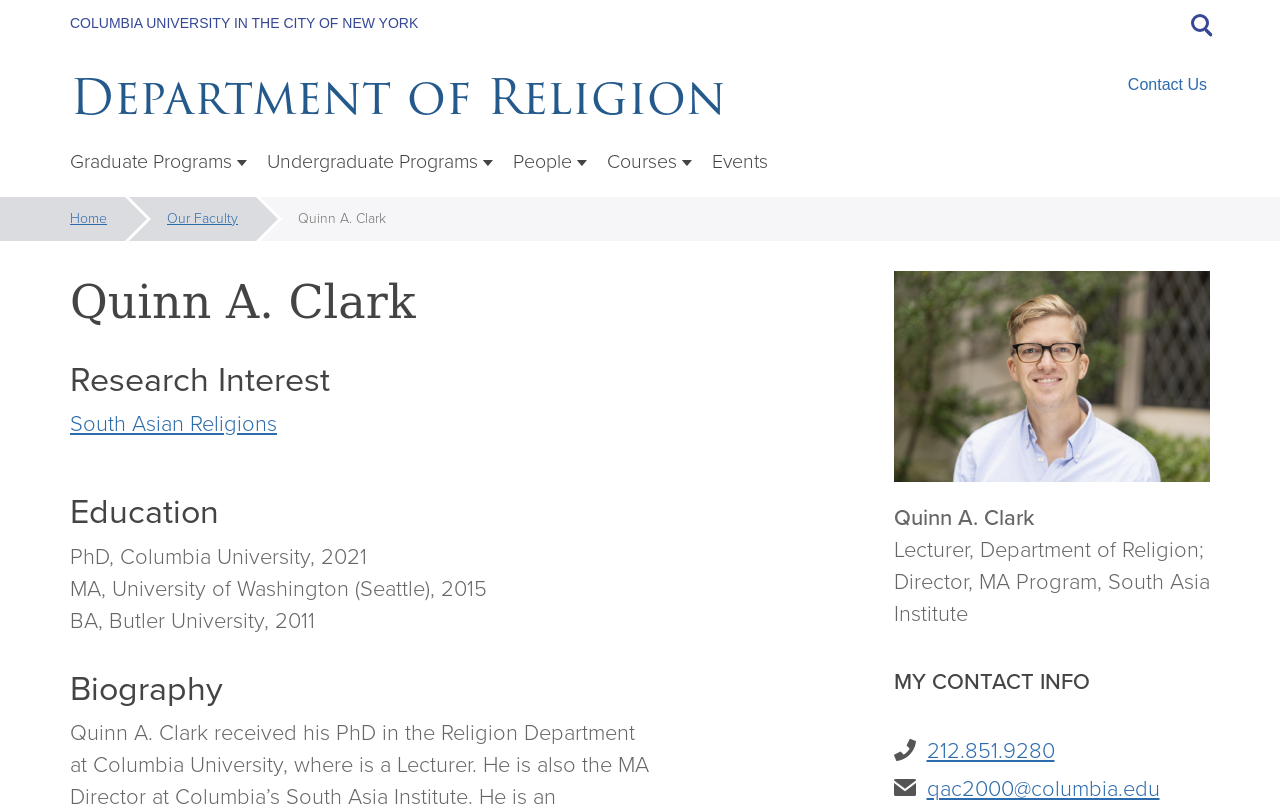Determine the bounding box coordinates of the clickable region to follow the instruction: "Email Quinn A. Clark".

[0.724, 0.953, 0.906, 0.994]